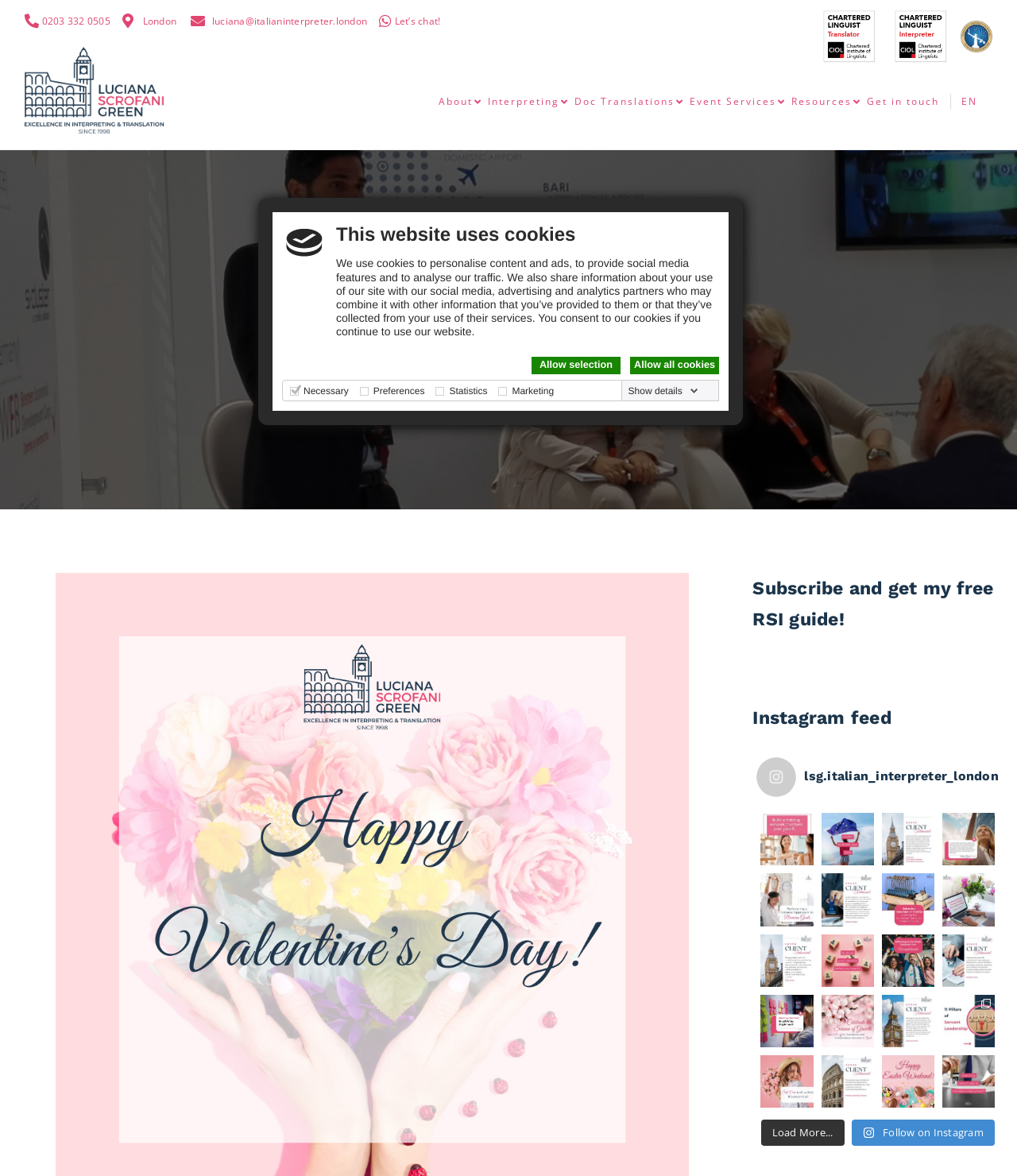Extract the text of the main heading from the webpage.

Happy Valentine’s Day! ❤️